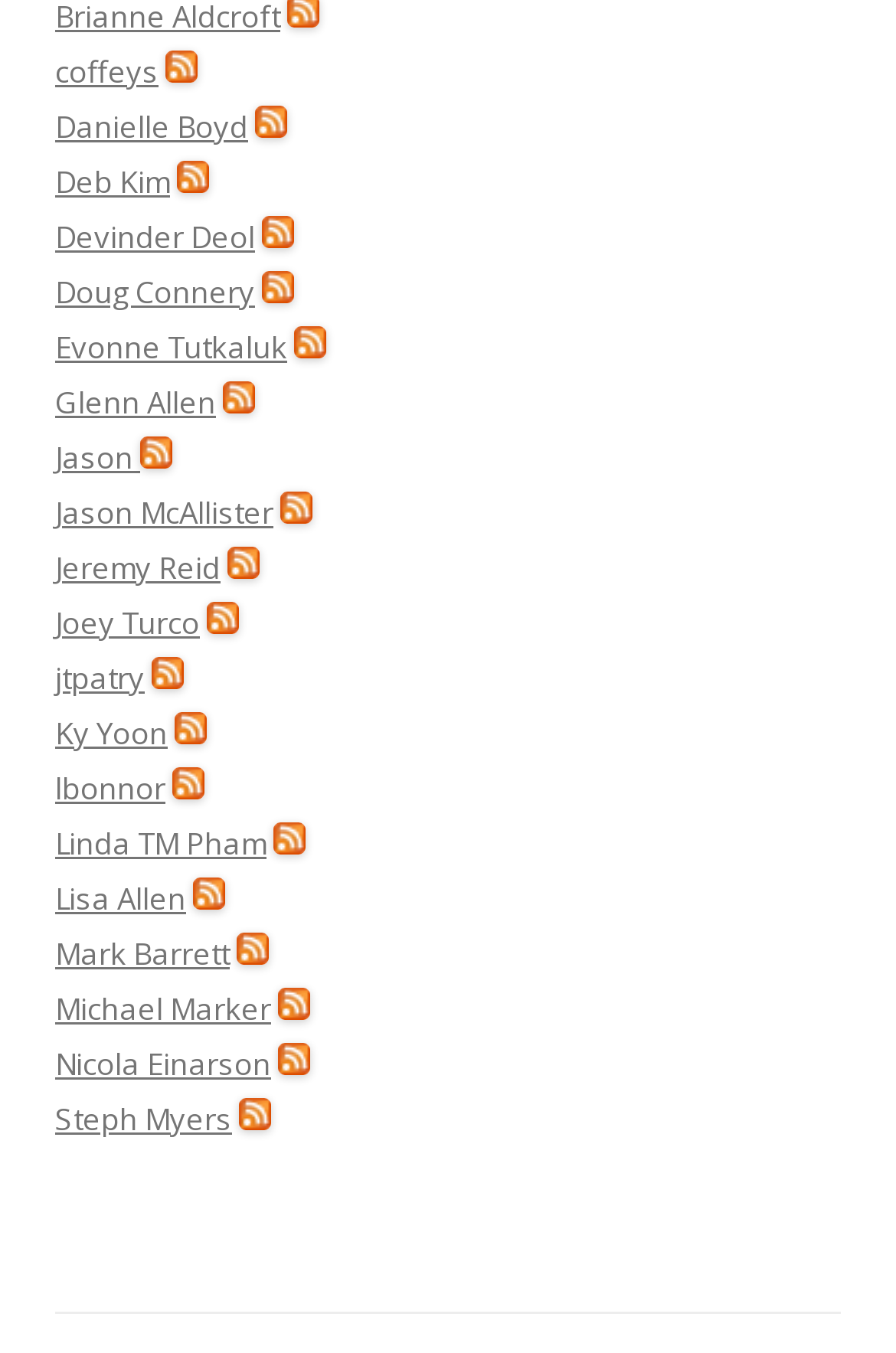How many authors are listed on this webpage?
Look at the image and respond with a one-word or short-phrase answer.

30